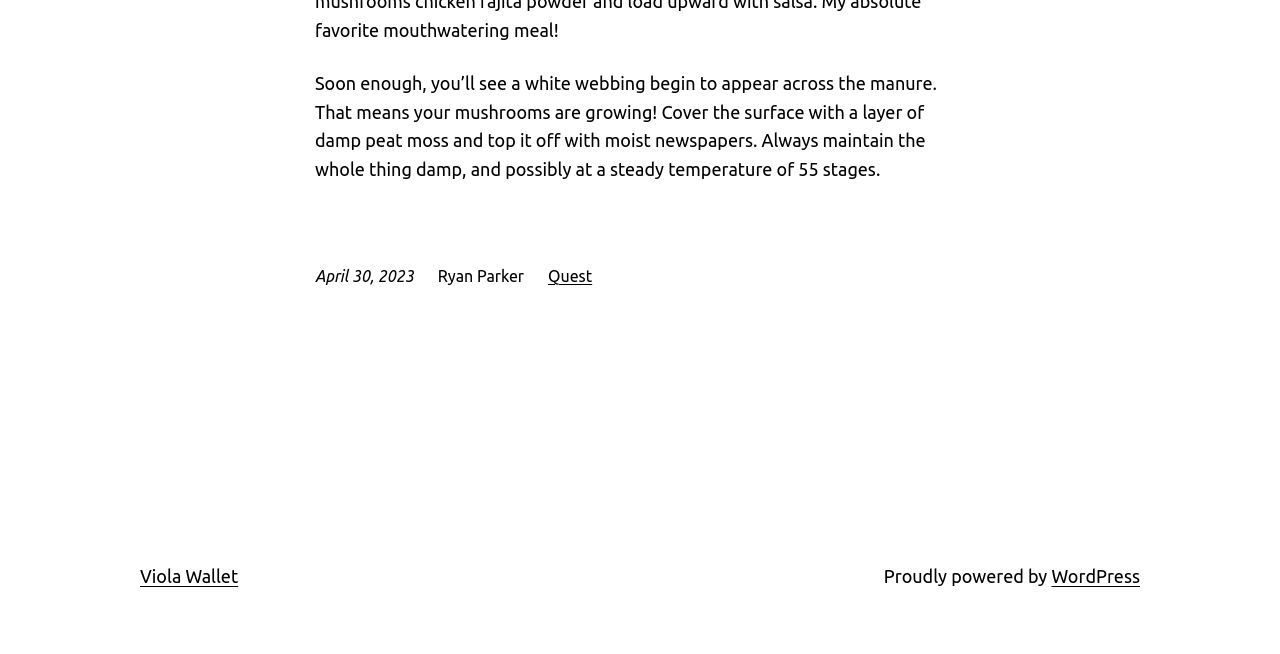What platform is the website powered by?
From the image, respond using a single word or phrase.

WordPress